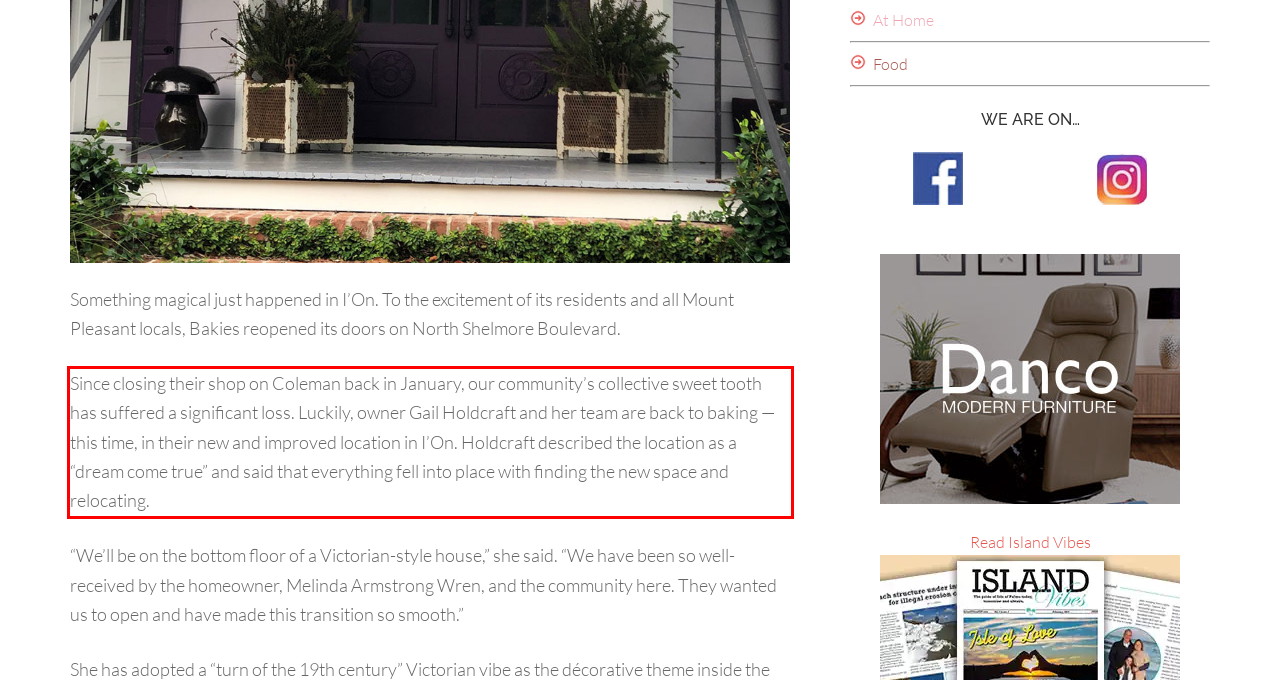Please examine the screenshot of the webpage and read the text present within the red rectangle bounding box.

Since closing their shop on Coleman back in January, our community’s collective sweet tooth has suffered a significant loss. Luckily, owner Gail Holdcraft and her team are back to baking — this time, in their new and improved location in I’On. Holdcraft described the location as a “dream come true” and said that everything fell into place with finding the new space and relocating.